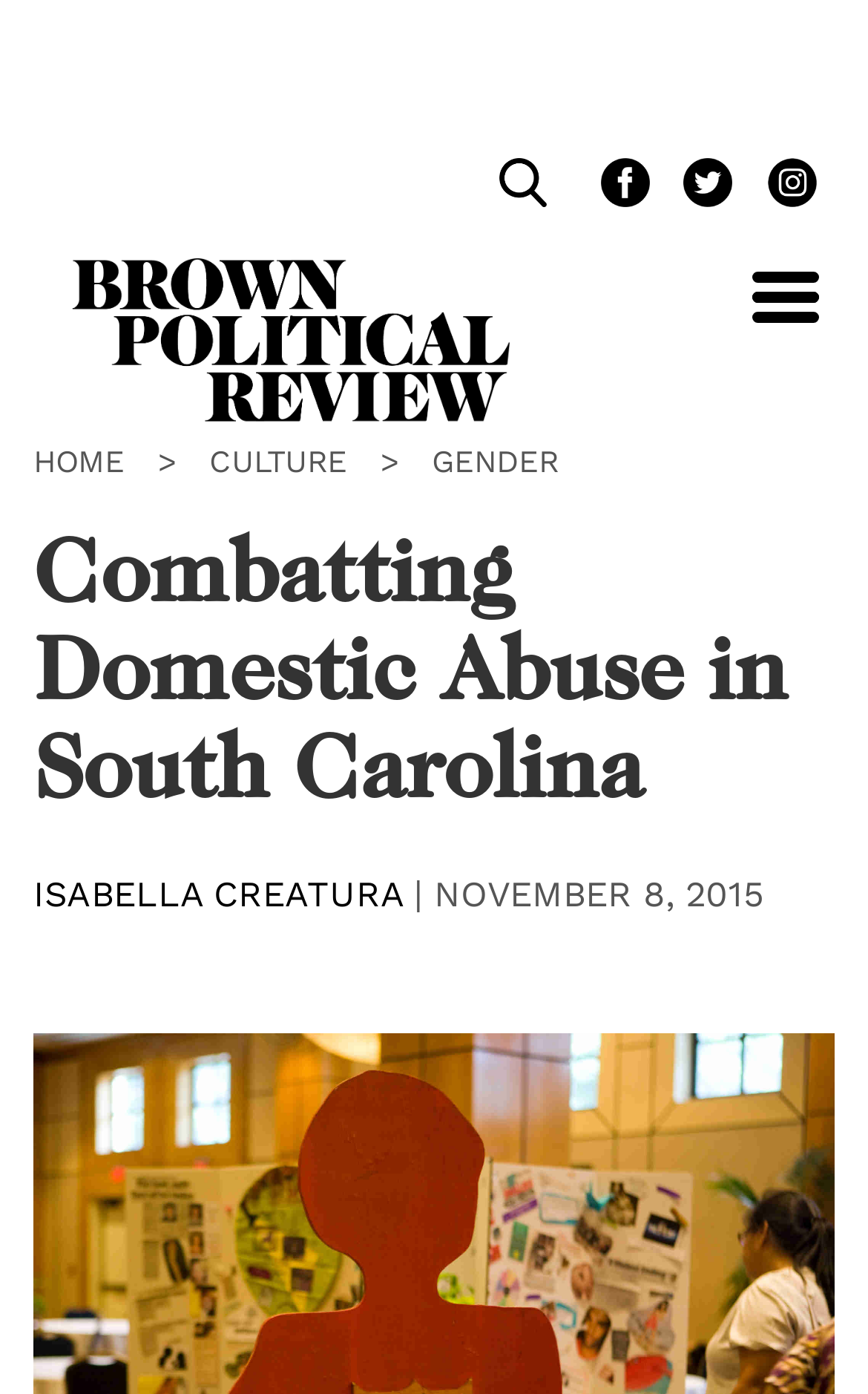Identify the bounding box coordinates of the clickable region to carry out the given instruction: "Go to HOME page".

[0.038, 0.318, 0.144, 0.343]